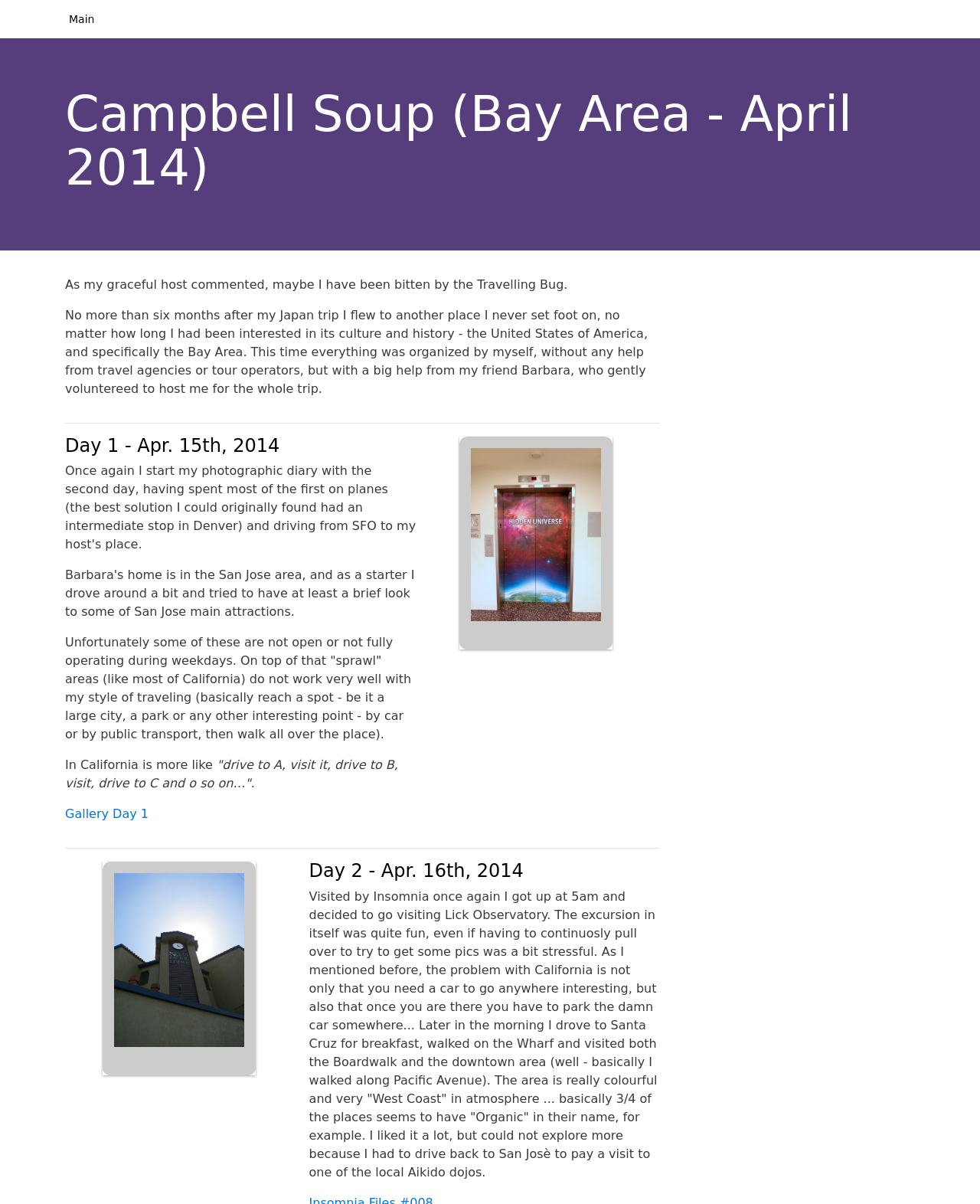What is the main topic of this webpage?
Please provide a detailed answer to the question.

Based on the content of the webpage, it appears to be a travel blog, specifically about a trip to the Bay Area in April 2014. The text describes the author's experiences and activities during their trip, including visiting Lick Observatory and Santa Cruz.